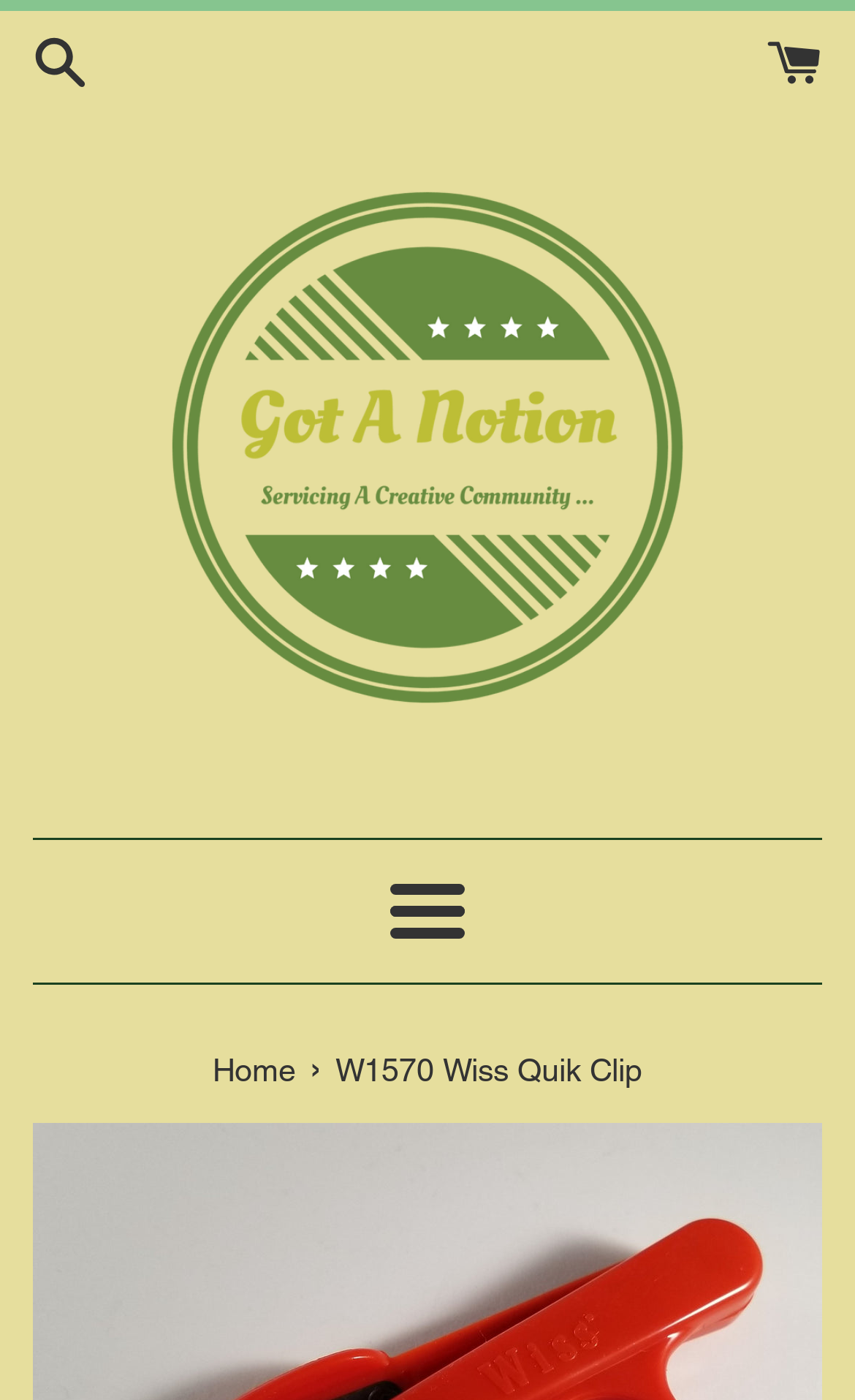Find the bounding box of the UI element described as follows: "Home".

[0.249, 0.752, 0.356, 0.778]